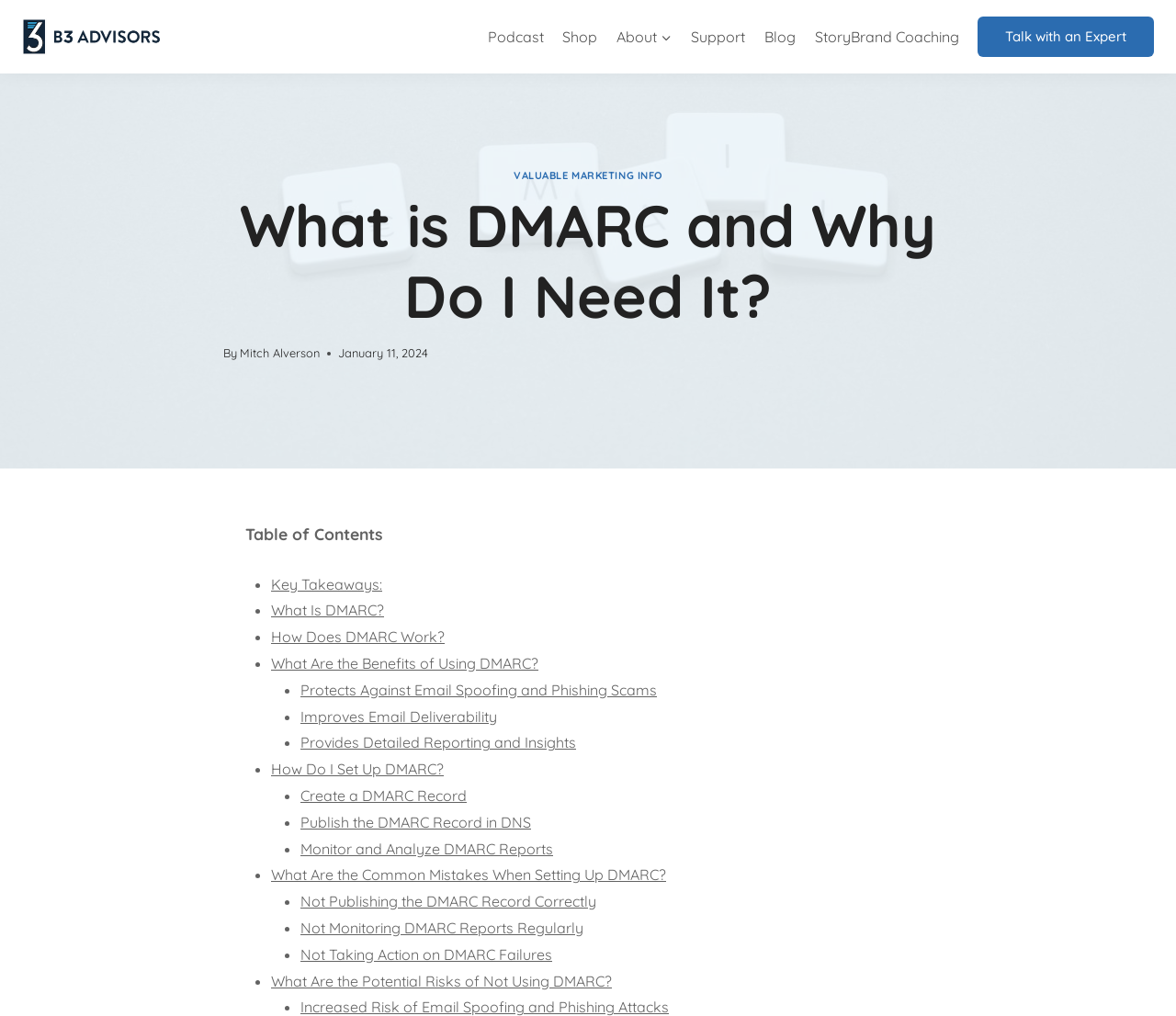Locate the bounding box coordinates of the clickable area needed to fulfill the instruction: "Explore the 'StoryBrand Coaching' page".

[0.685, 0.0, 0.823, 0.072]